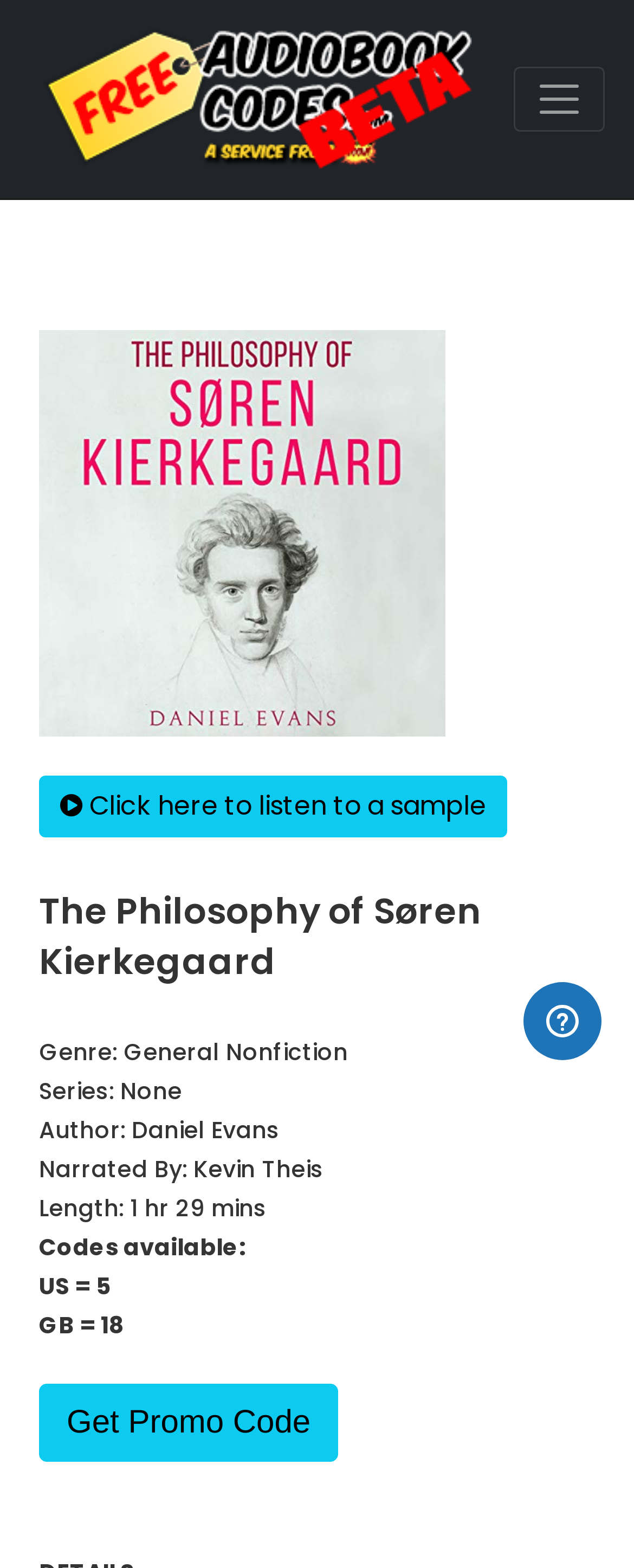How many promo codes are available in the US?
Please interpret the details in the image and answer the question thoroughly.

I found the answer by looking at the 'Codes available:' section and the corresponding text next to 'US', which says '5'.